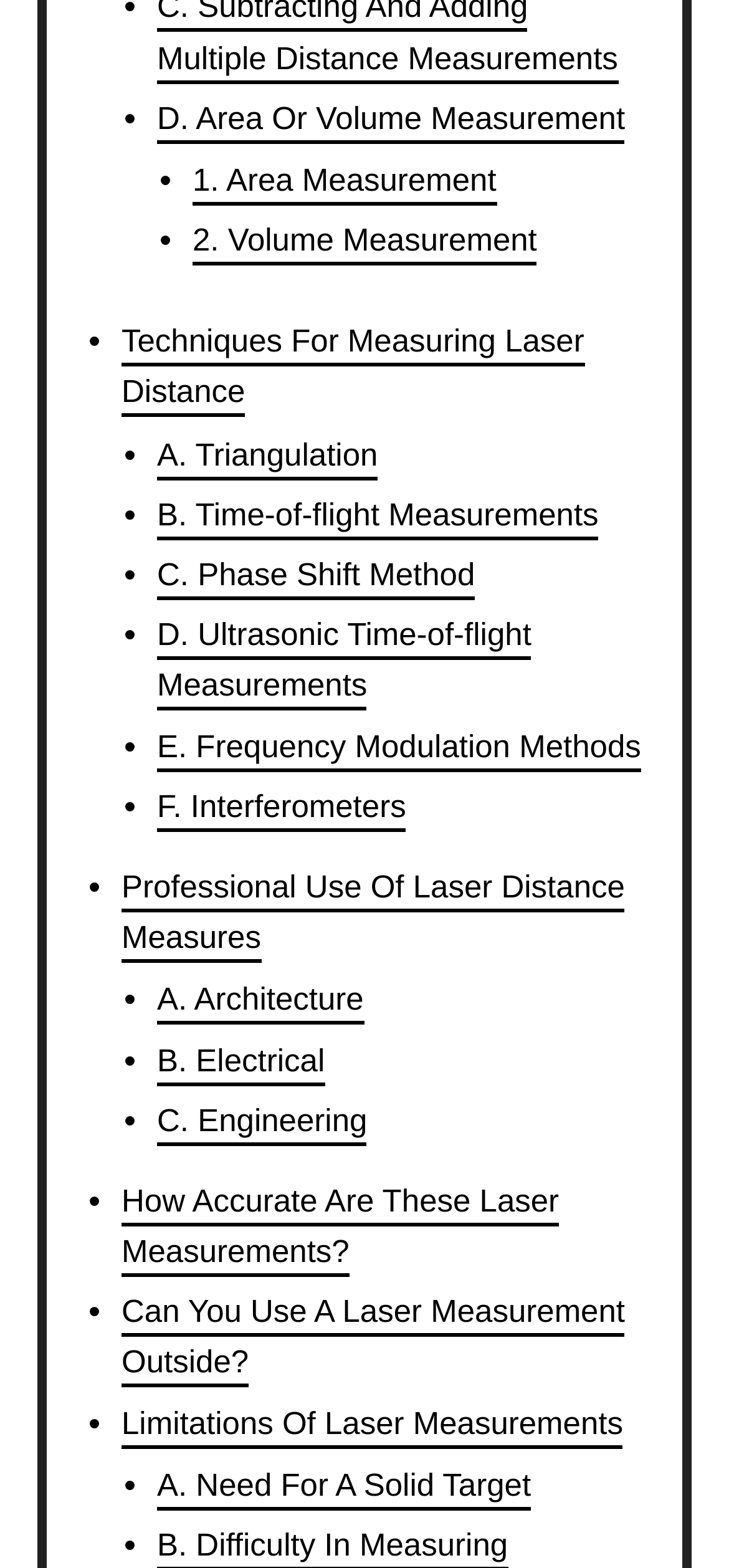Based on the image, give a detailed response to the question: What is the limitation of laser measurements mentioned?

One of the limitations of laser measurements mentioned is the need for a solid target, which can be found by looking at the list of links under the heading 'Limitations Of Laser Measurements'.